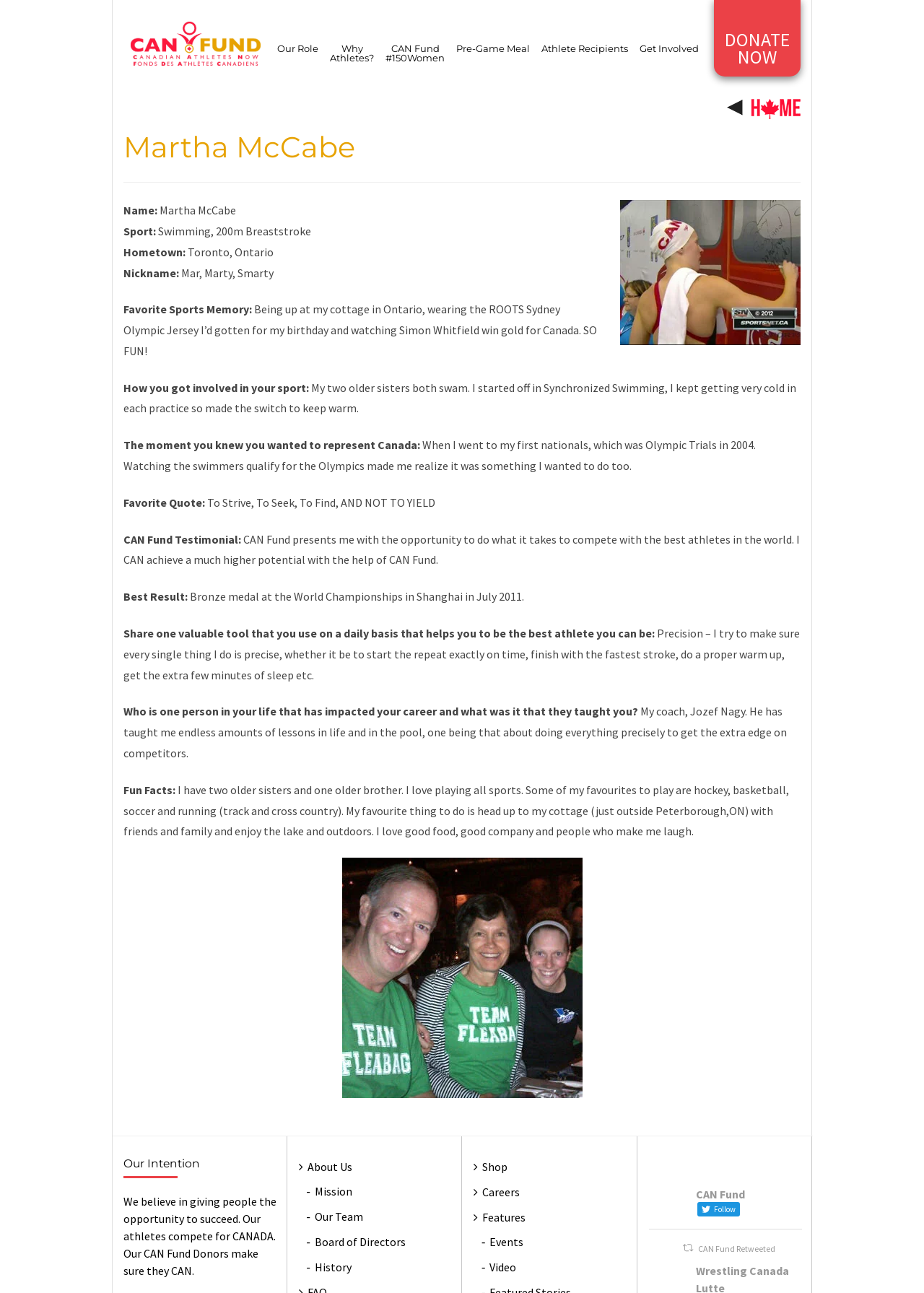What is the favorite quote of Martha McCabe?
Answer the question in a detailed and comprehensive manner.

The webpage mentions Martha McCabe's favorite quote as 'To Strive, To Seek, To Find, AND NOT TO YIELD' in the 'Favorite Quote:' section.